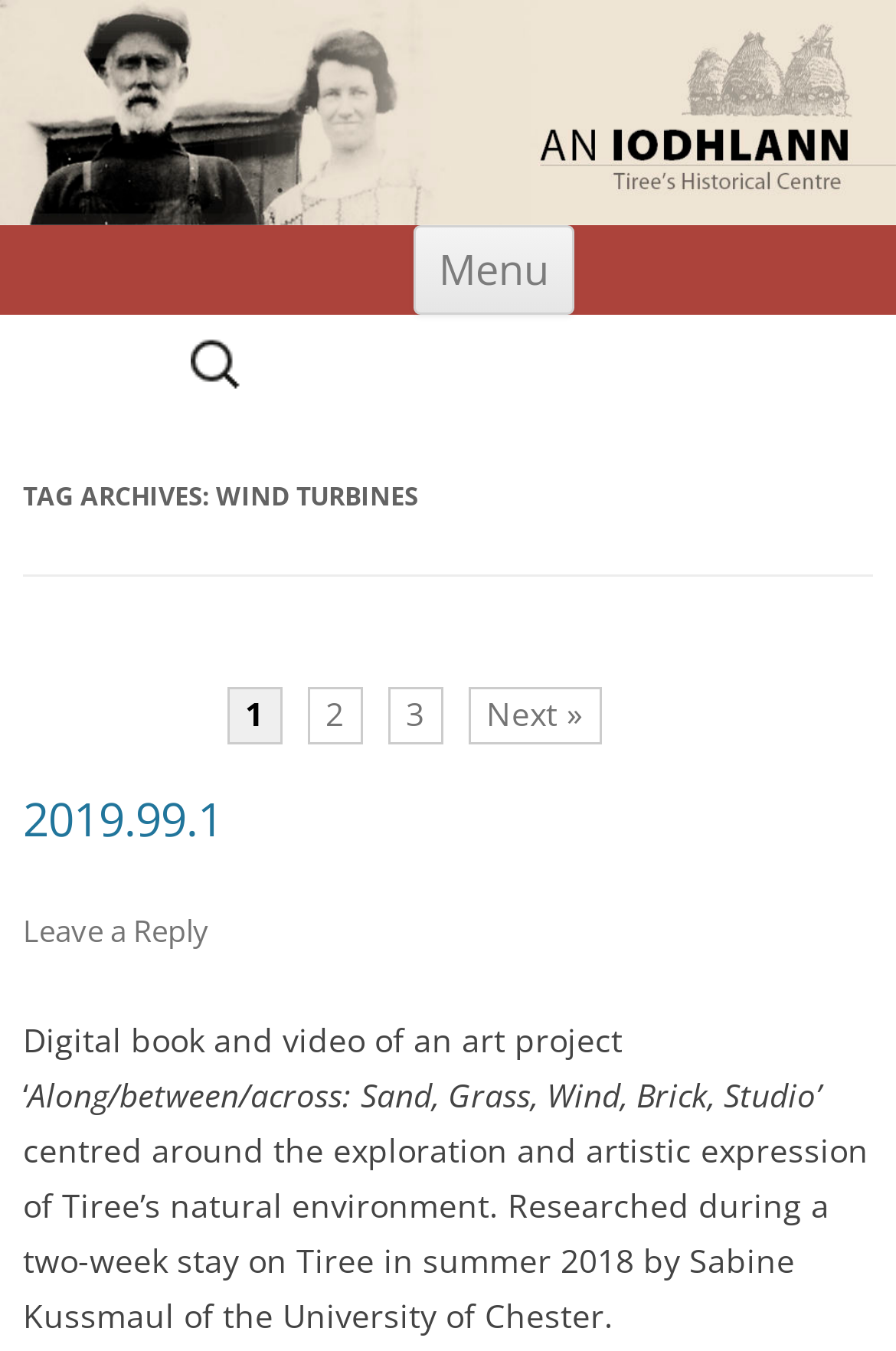Describe all visible elements and their arrangement on the webpage.

The webpage is about Tiree's Historical Centre, with a focus on wind turbines. At the top, there is a heading "An Iodhlann" and a link with the same text, followed by another heading "Tiree's Historical Centre". Below these headings, there is a main header region that contains a slideshow with a list of slides.

To the right of the main header, there is a button labeled "Menu" and a link "Skip to content". Below the main header, there is a search bar with a label "Search for:" and a search box. 

On the left side of the page, there is a header section with a heading "TAG ARCHIVES: WIND TURBINES". Below this header, there are links to pages 2 and 3, as well as a "Next »" link.

Further down the page, there is another header section with a heading "2019.99.1" and a link with the same text. Below this, there is a link "Leave a Reply" and a block of text describing a digital book and video of an art project centered around the exploration and artistic expression of Tiree's natural environment. The text is divided into three paragraphs, with the first paragraph describing the project, the second paragraph providing more details about the project, and the third paragraph explaining the research behind the project.